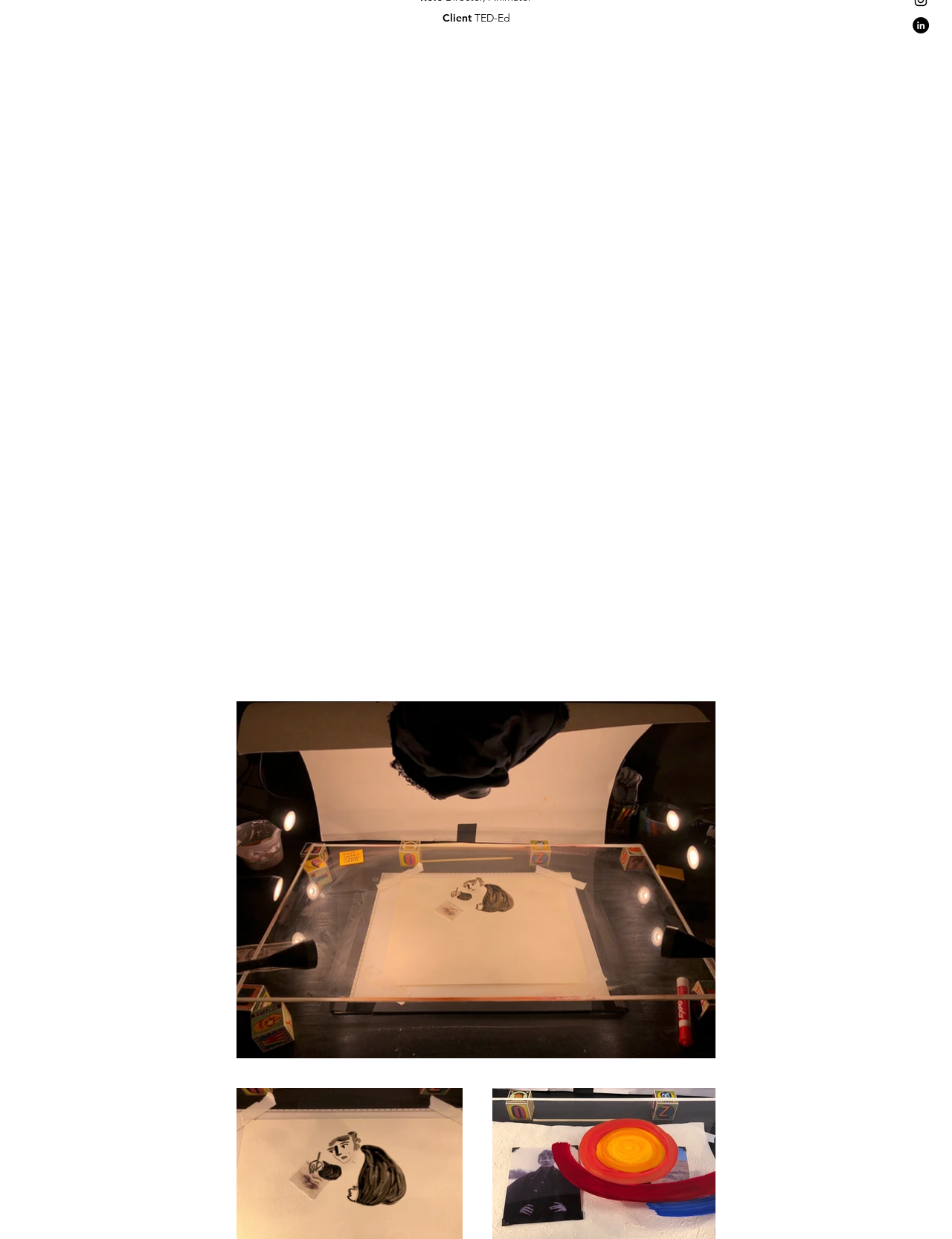Determine the bounding box for the UI element as described: "aria-label="LinkedIn"". The coordinates should be represented as four float numbers between 0 and 1, formatted as [left, top, right, bottom].

[0.959, 0.014, 0.976, 0.027]